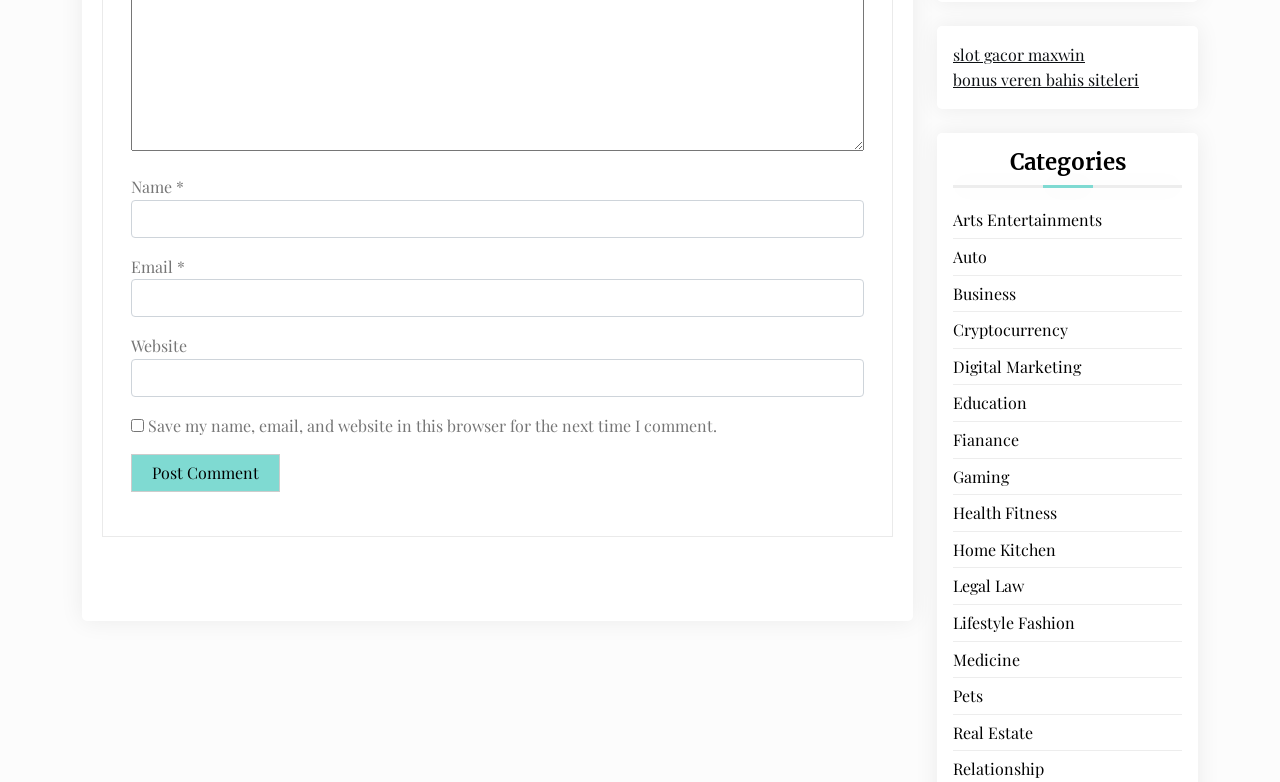Give a concise answer of one word or phrase to the question: 
What is the purpose of the checkbox?

Save comment info